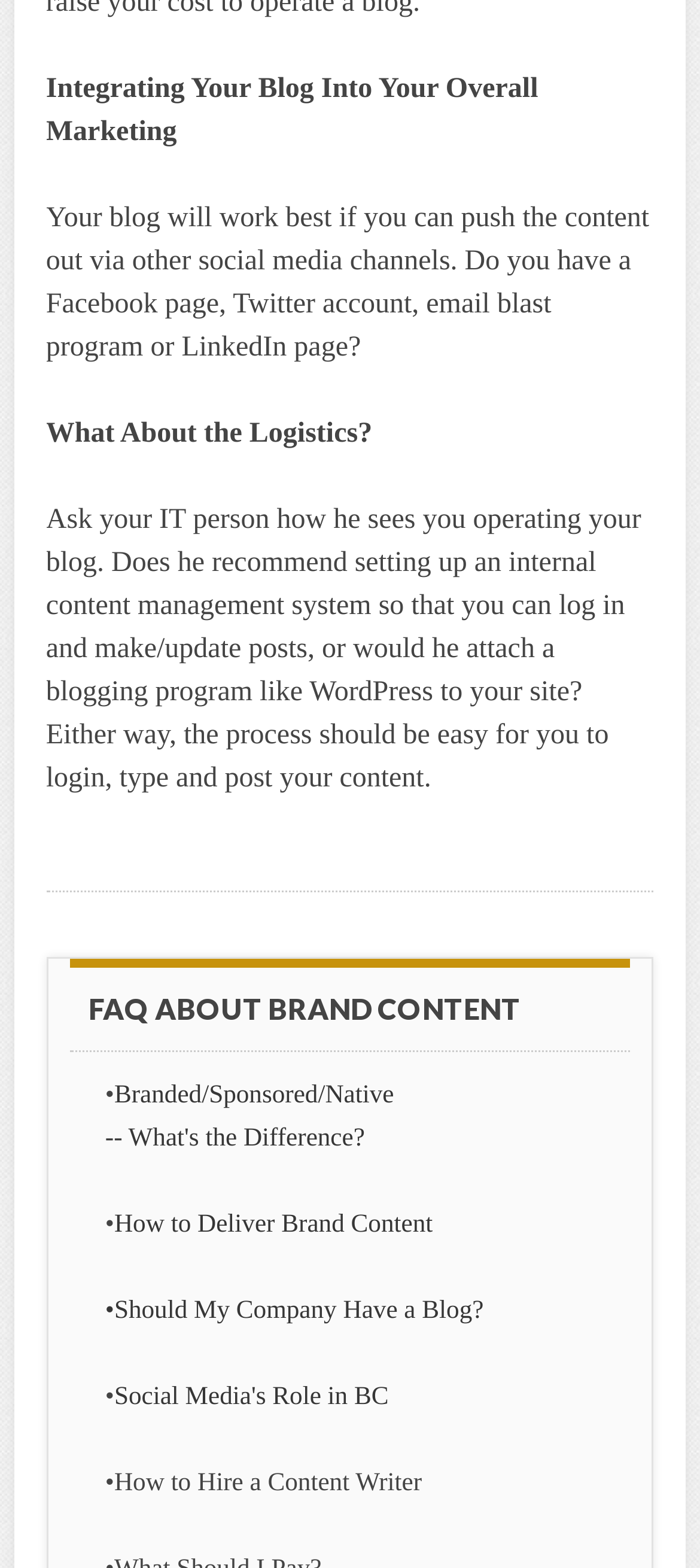Examine the image and give a thorough answer to the following question:
What social media channels are mentioned?

The webpage mentions Facebook, Twitter, and LinkedIn as social media channels that can be used to push blog content, as indicated by the static text element 'Do you have a Facebook page, Twitter account, email blast program or LinkedIn page?'.